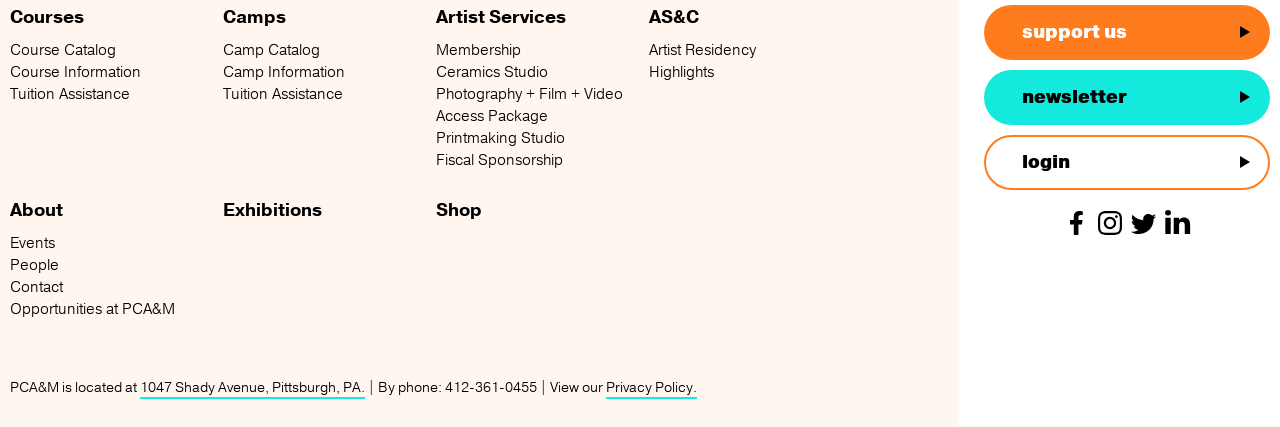Can you specify the bounding box coordinates for the region that should be clicked to fulfill this instruction: "Click the 'HOME' link".

None